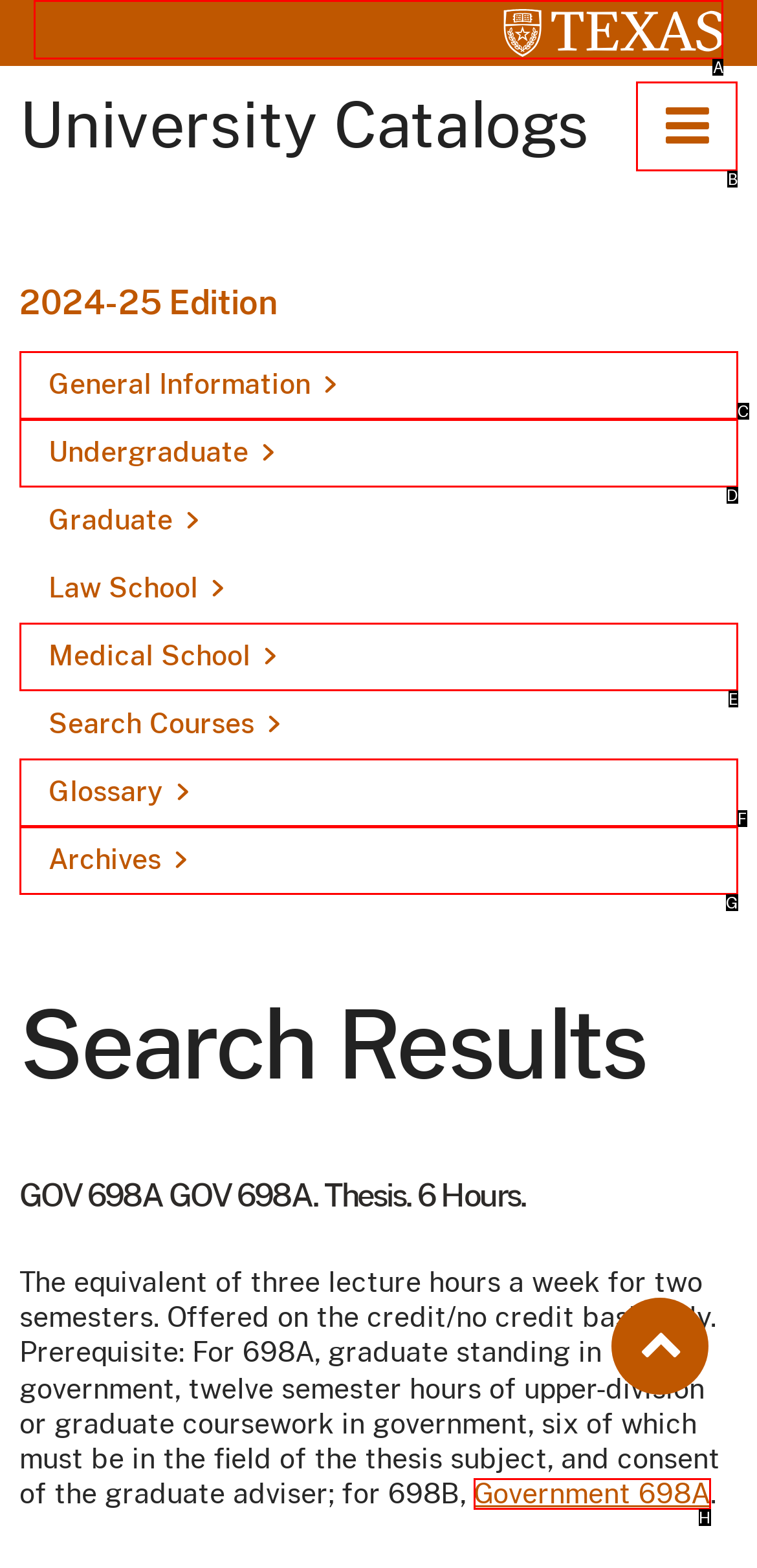Determine the letter of the UI element I should click on to complete the task: Toggle the menu from the provided choices in the screenshot.

B